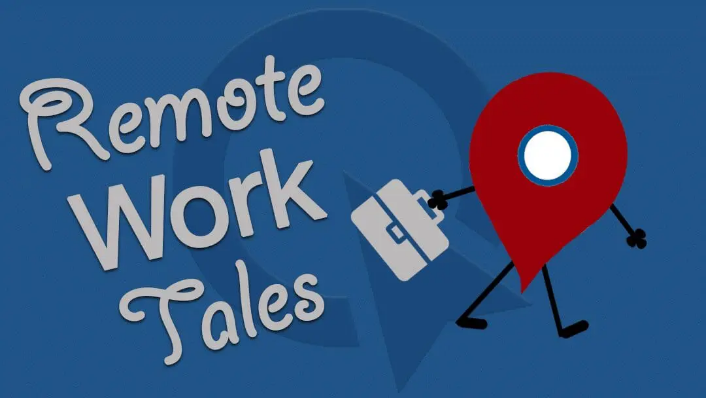What is the character holding in the image?
Please provide a comprehensive answer based on the details in the screenshot.

According to the caption, the cartoon character, represented as a red location pin with a round blue eye, is depicted in motion, energetically holding a briefcase, which suggests that the character is holding a briefcase in the image.